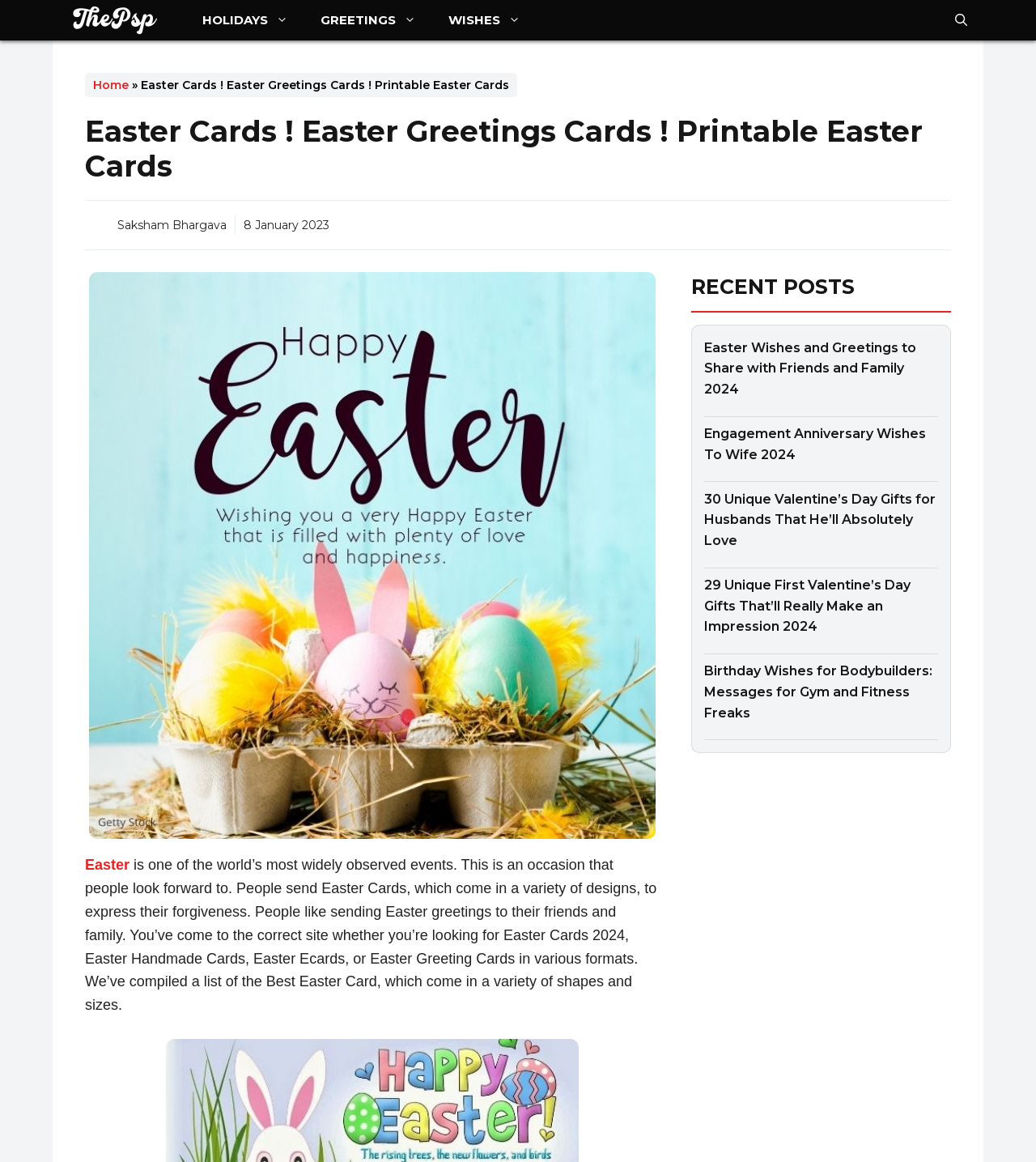Determine the bounding box coordinates (top-left x, top-left y, bottom-right x, bottom-right y) of the UI element described in the following text: Greetings

[0.294, 0.0, 0.417, 0.035]